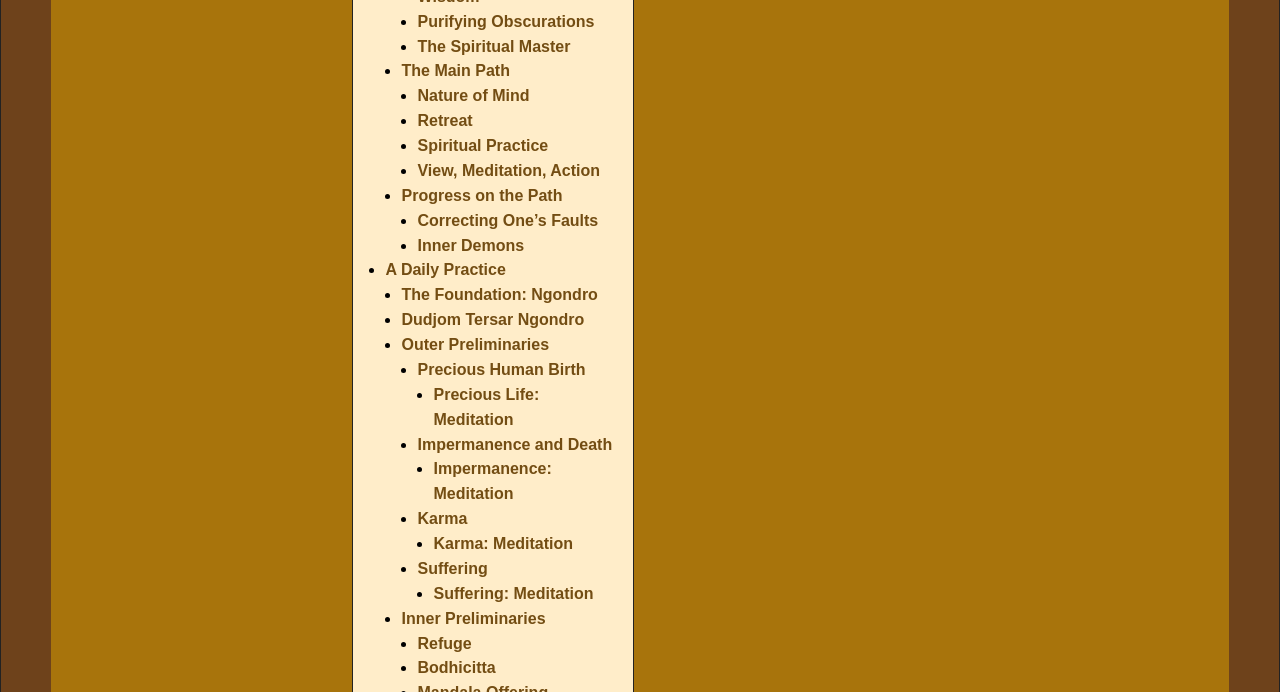How many links are on the webpage?
Look at the screenshot and respond with a single word or phrase.

25